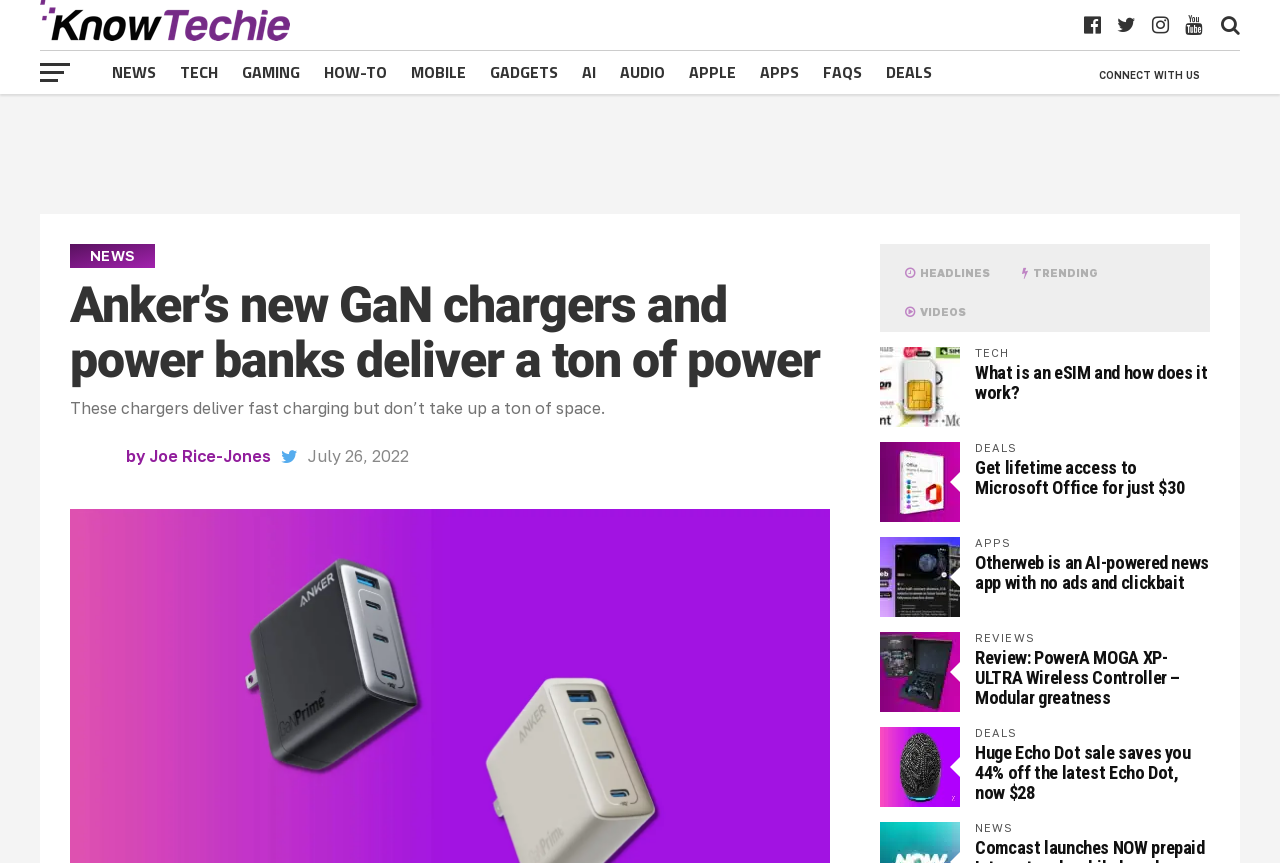Can you show the bounding box coordinates of the region to click on to complete the task described in the instruction: "Read more about Elizabeth Leon"?

None